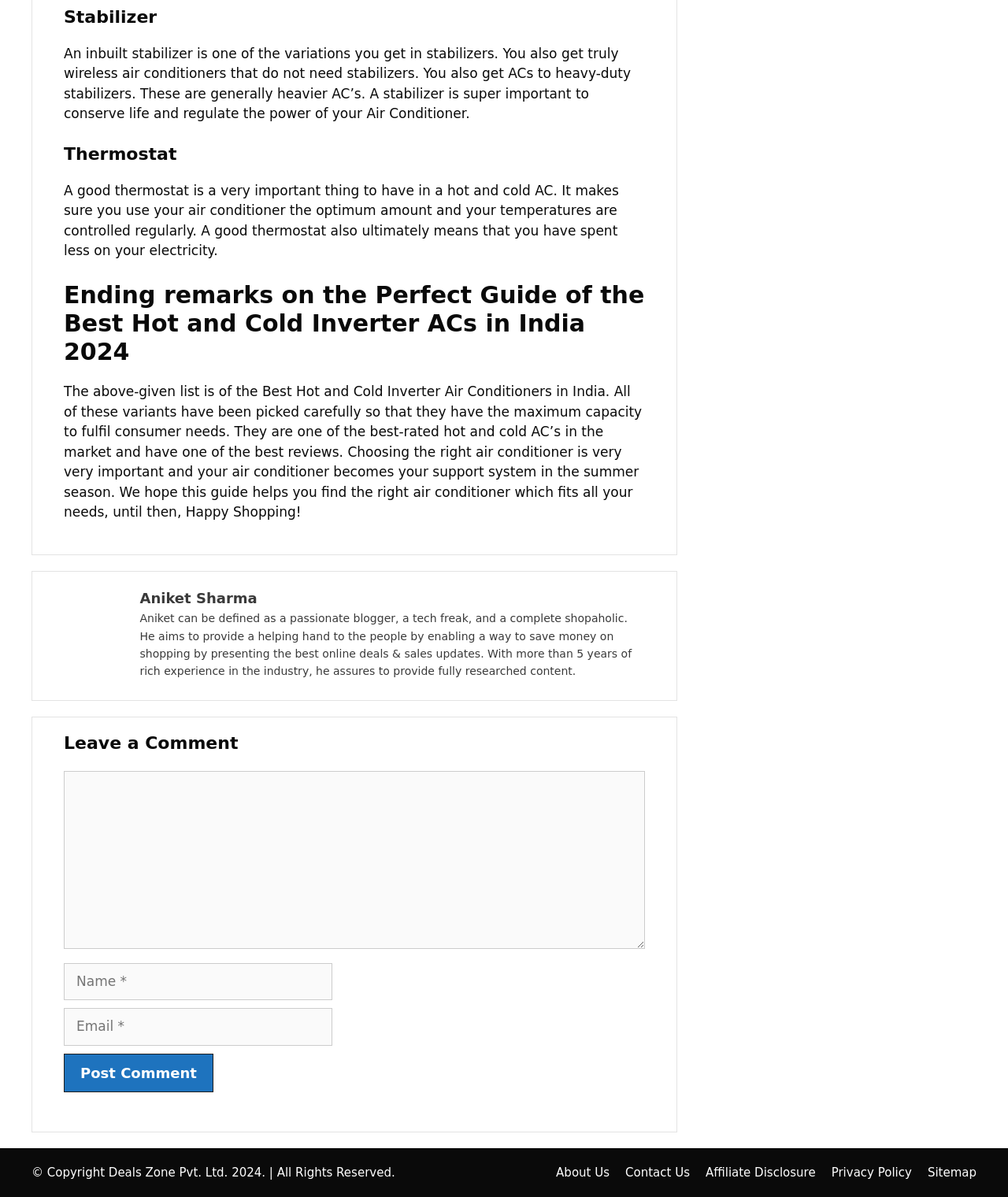What is the importance of a stabilizer in an air conditioner?
Can you give a detailed and elaborate answer to the question?

According to the webpage, a stabilizer is super important to conserve life and regulate the power of an air conditioner. This implies that a stabilizer plays a crucial role in ensuring the longevity and efficient operation of an air conditioner.